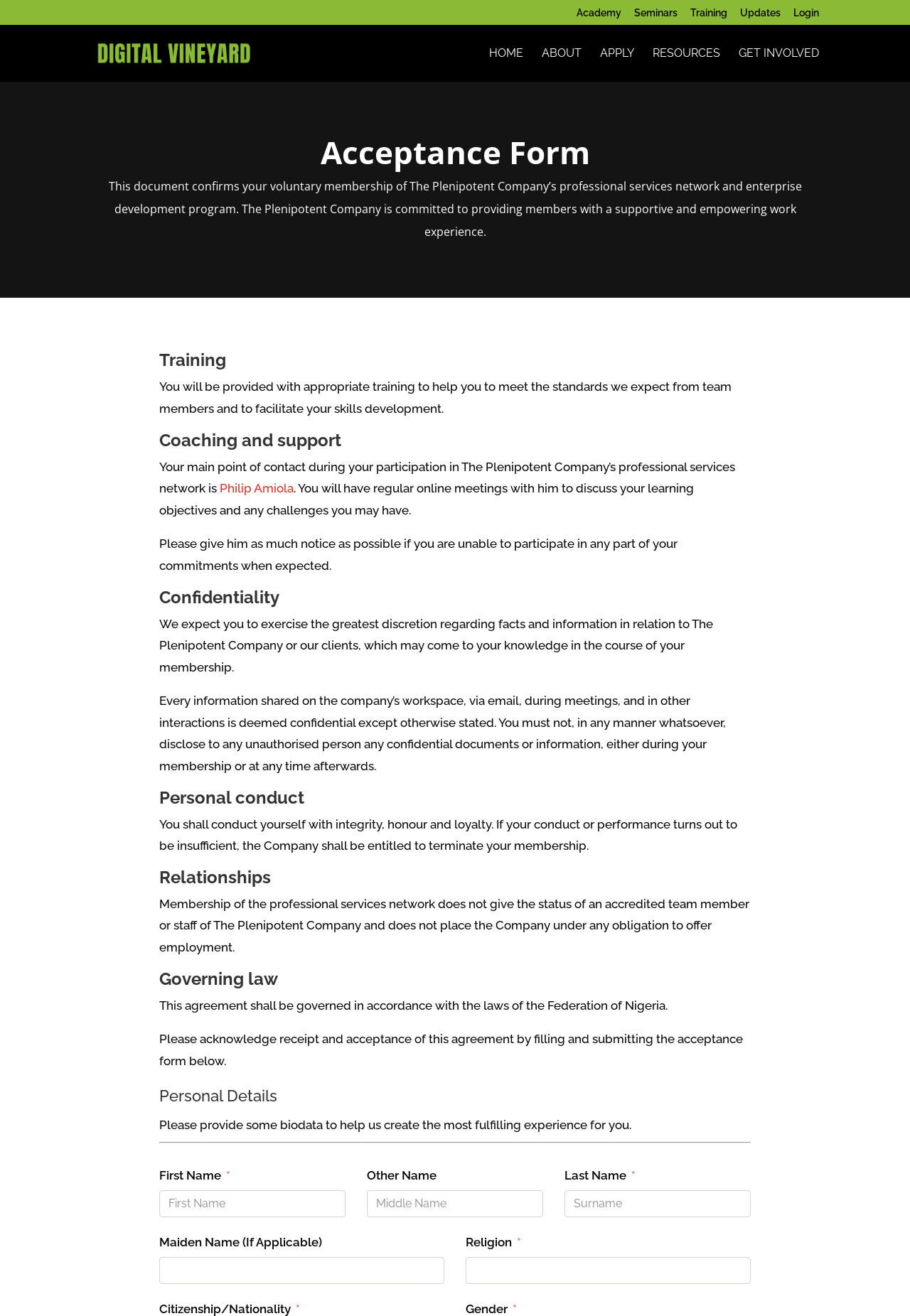Locate the bounding box coordinates of the element you need to click to accomplish the task described by this instruction: "Click on the 'APPLY' link".

[0.659, 0.037, 0.697, 0.062]